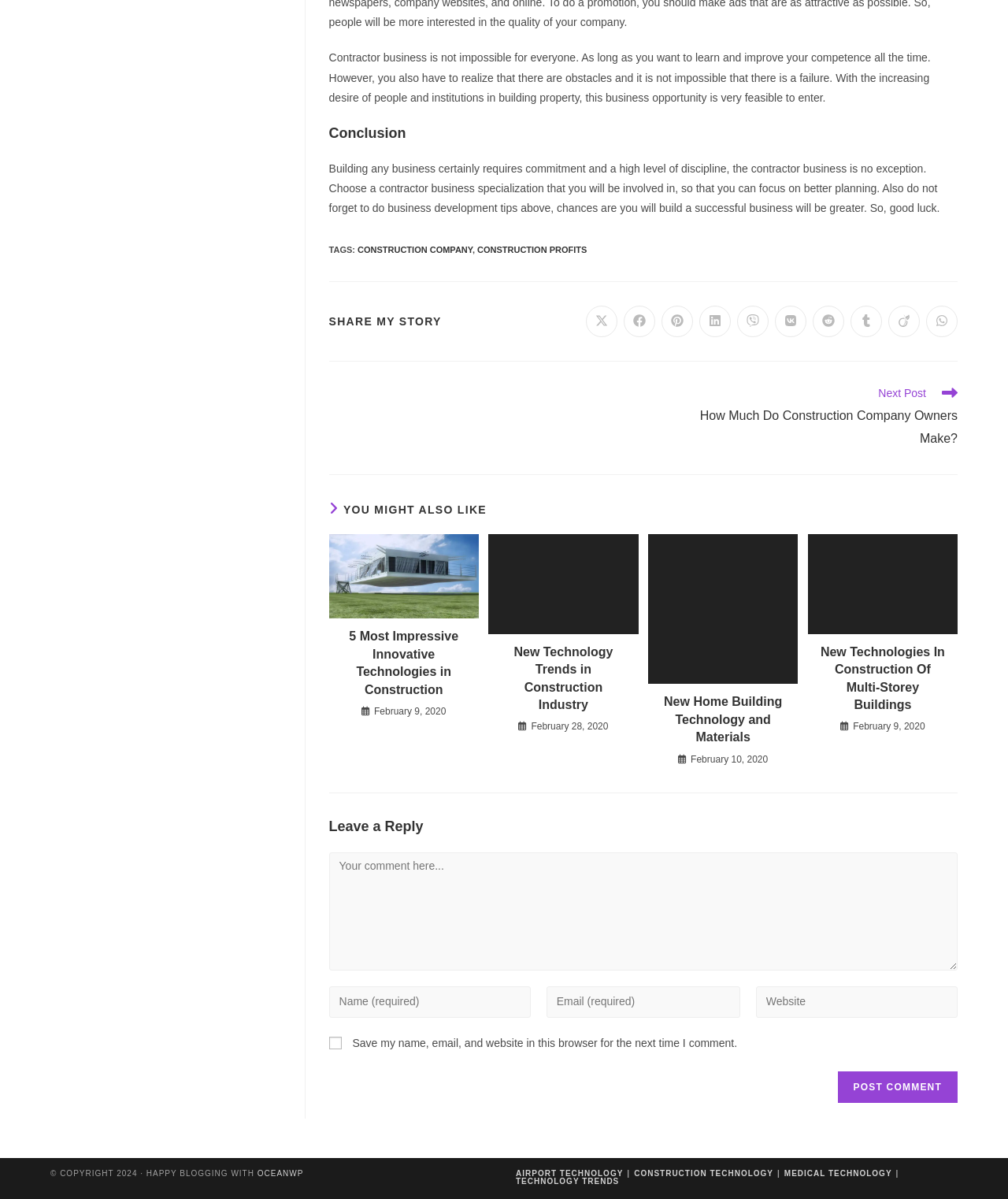Specify the bounding box coordinates of the element's region that should be clicked to achieve the following instruction: "Click on CONSTRUCTION COMPANY". The bounding box coordinates consist of four float numbers between 0 and 1, in the format [left, top, right, bottom].

[0.355, 0.204, 0.469, 0.212]